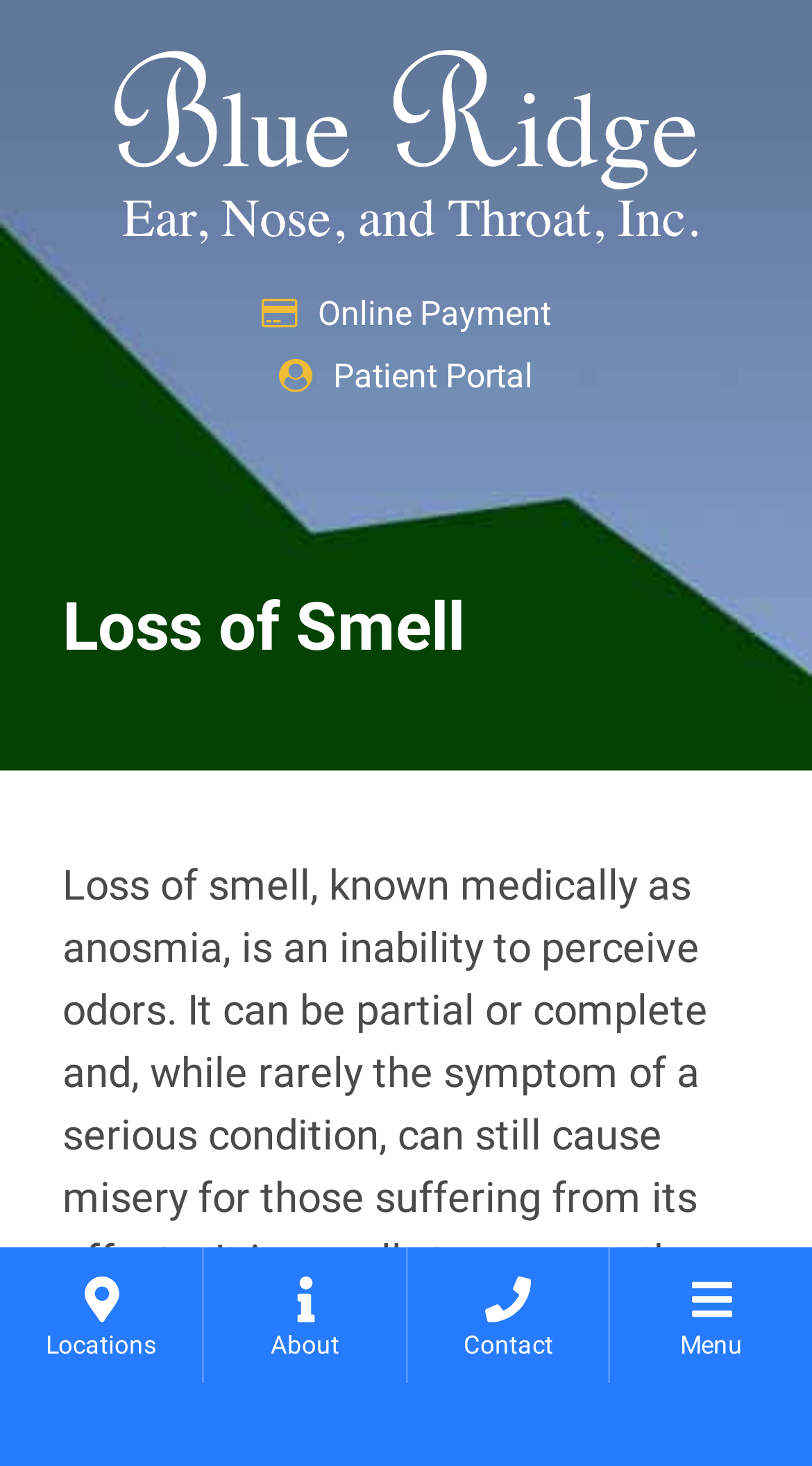Please identify the bounding box coordinates of the clickable area that will fulfill the following instruction: "make online payment". The coordinates should be in the format of four float numbers between 0 and 1, i.e., [left, top, right, bottom].

[0.322, 0.2, 0.678, 0.227]